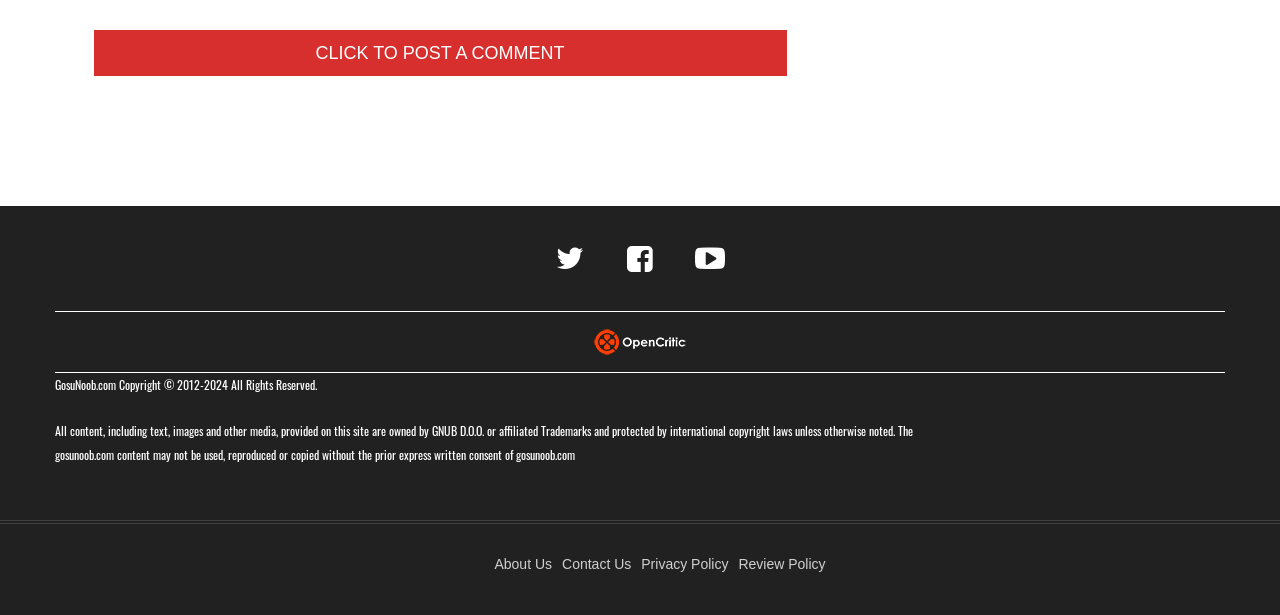Find the bounding box of the web element that fits this description: "About Us".

[0.386, 0.904, 0.431, 0.93]